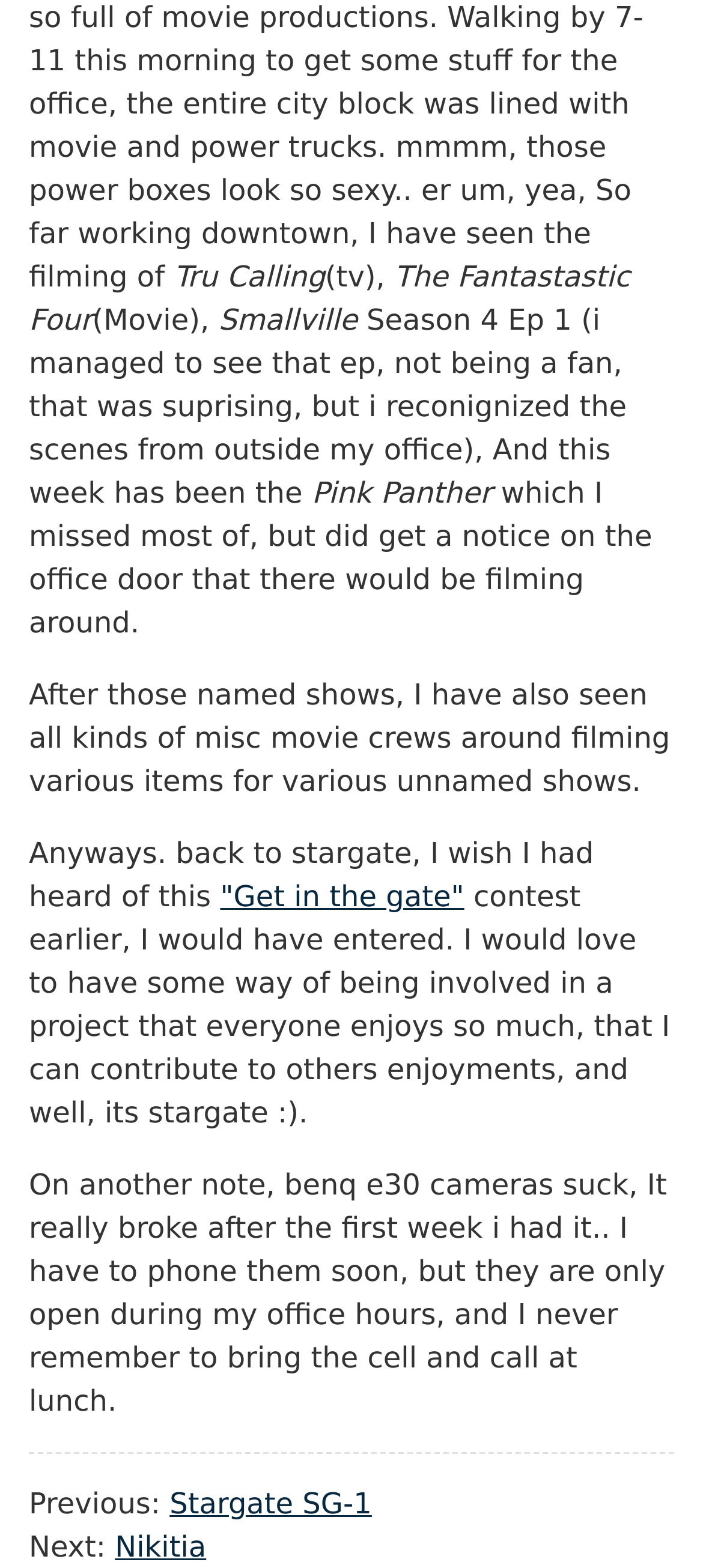Find the bounding box of the element with the following description: "Nikitia". The coordinates must be four float numbers between 0 and 1, formatted as [left, top, right, bottom].

[0.163, 0.976, 0.293, 0.998]